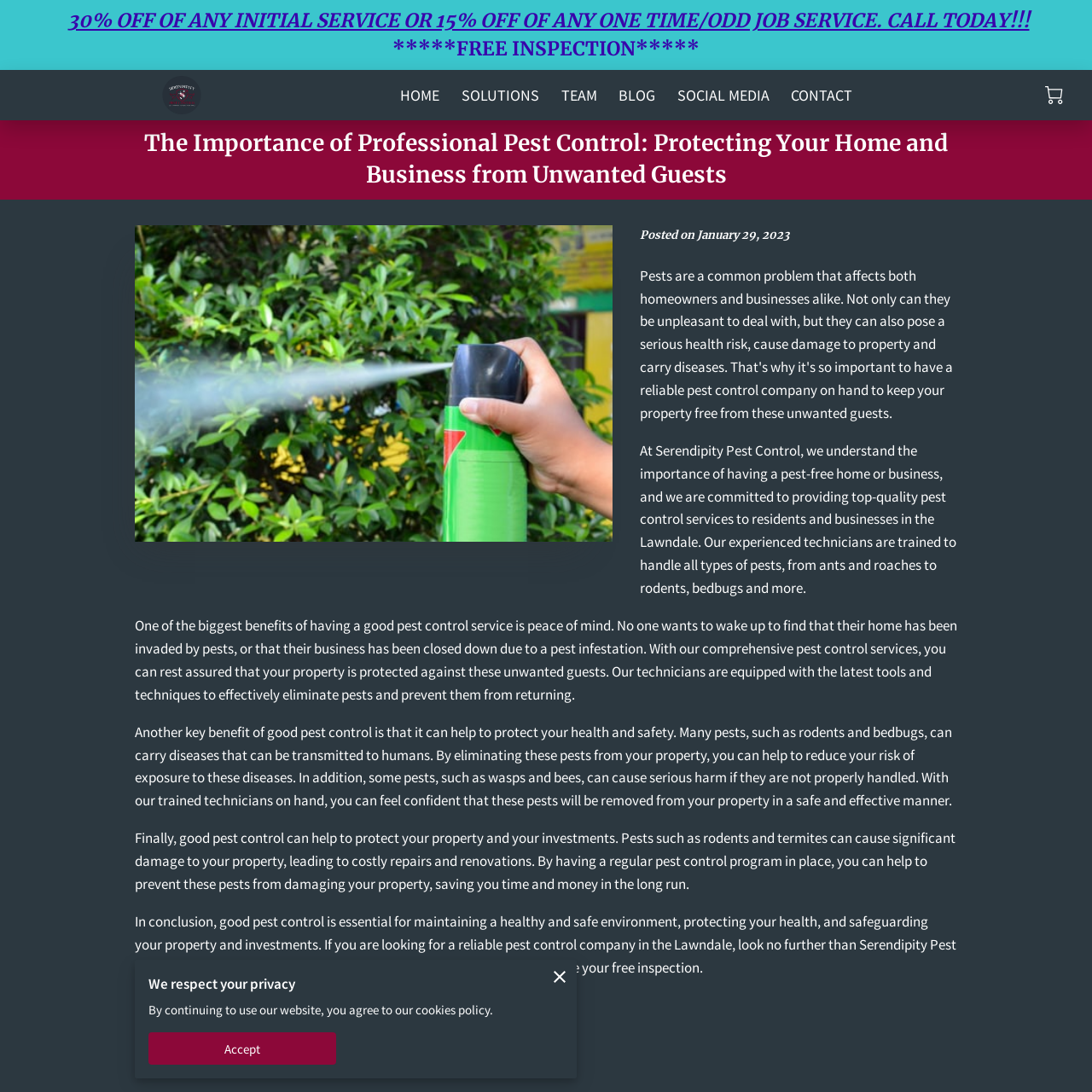What is the benefit of having a good pest control service?
Refer to the image and provide a thorough answer to the question.

I found the answer by looking at the StaticText element with the text 'One of the biggest benefits of having a good pest control service is peace of mind.', which suggests that peace of mind is one of the benefits of having a good pest control service.